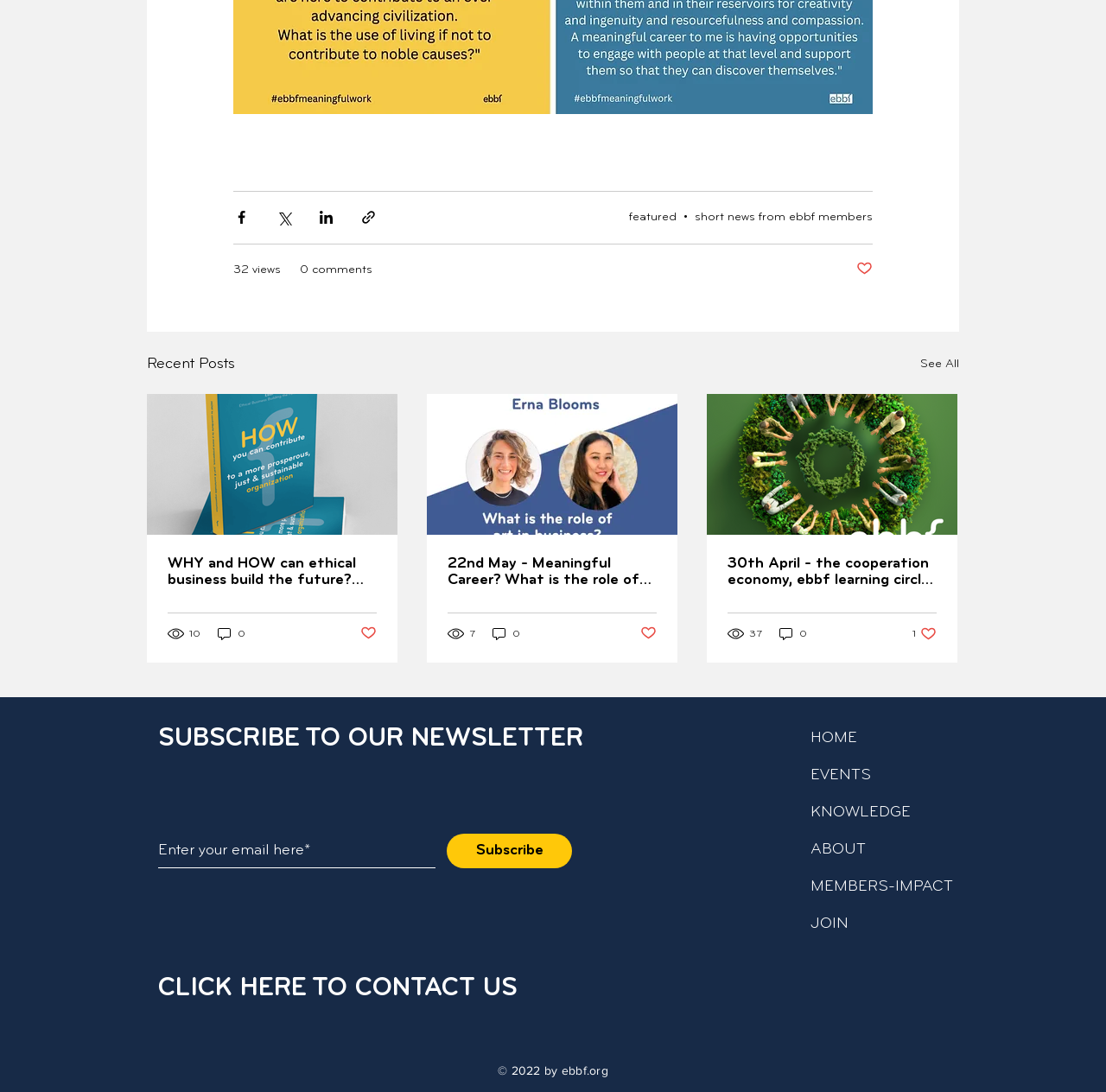Please find the bounding box coordinates of the element that needs to be clicked to perform the following instruction: "Subscribe to the newsletter". The bounding box coordinates should be four float numbers between 0 and 1, represented as [left, top, right, bottom].

[0.404, 0.763, 0.517, 0.795]